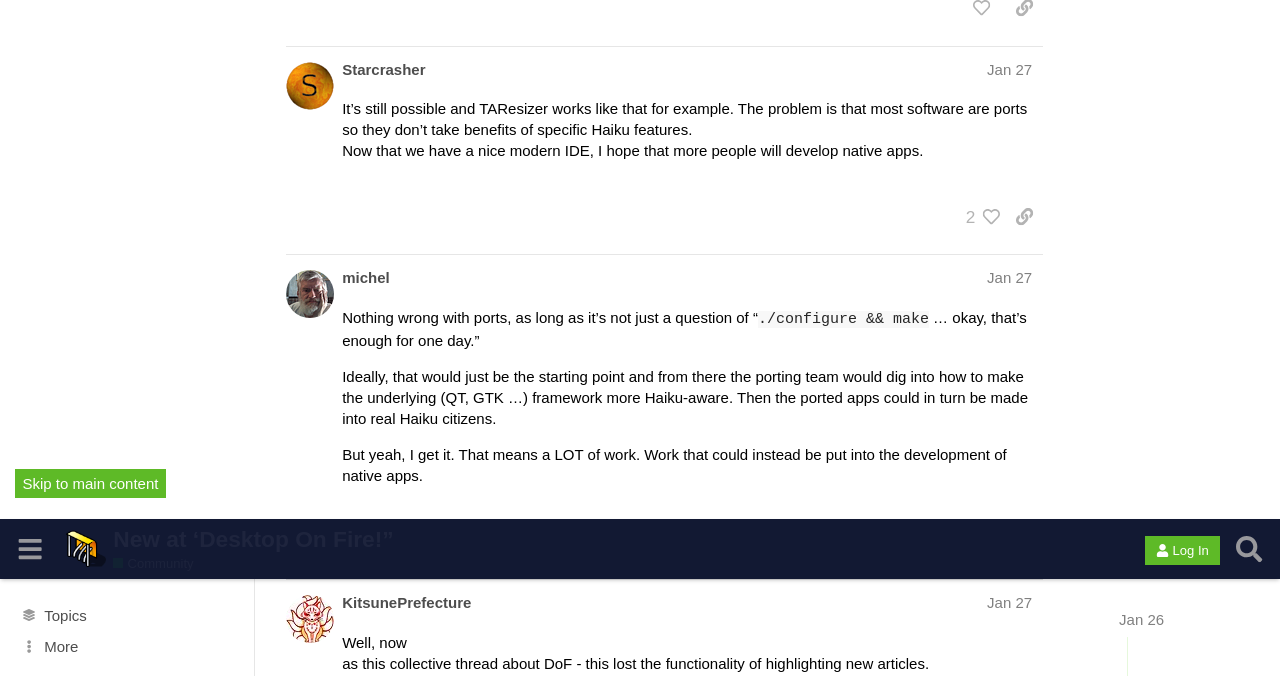Please determine the bounding box coordinates of the element's region to click for the following instruction: "Copy link to post #57".

[0.786, 0.001, 0.815, 0.052]